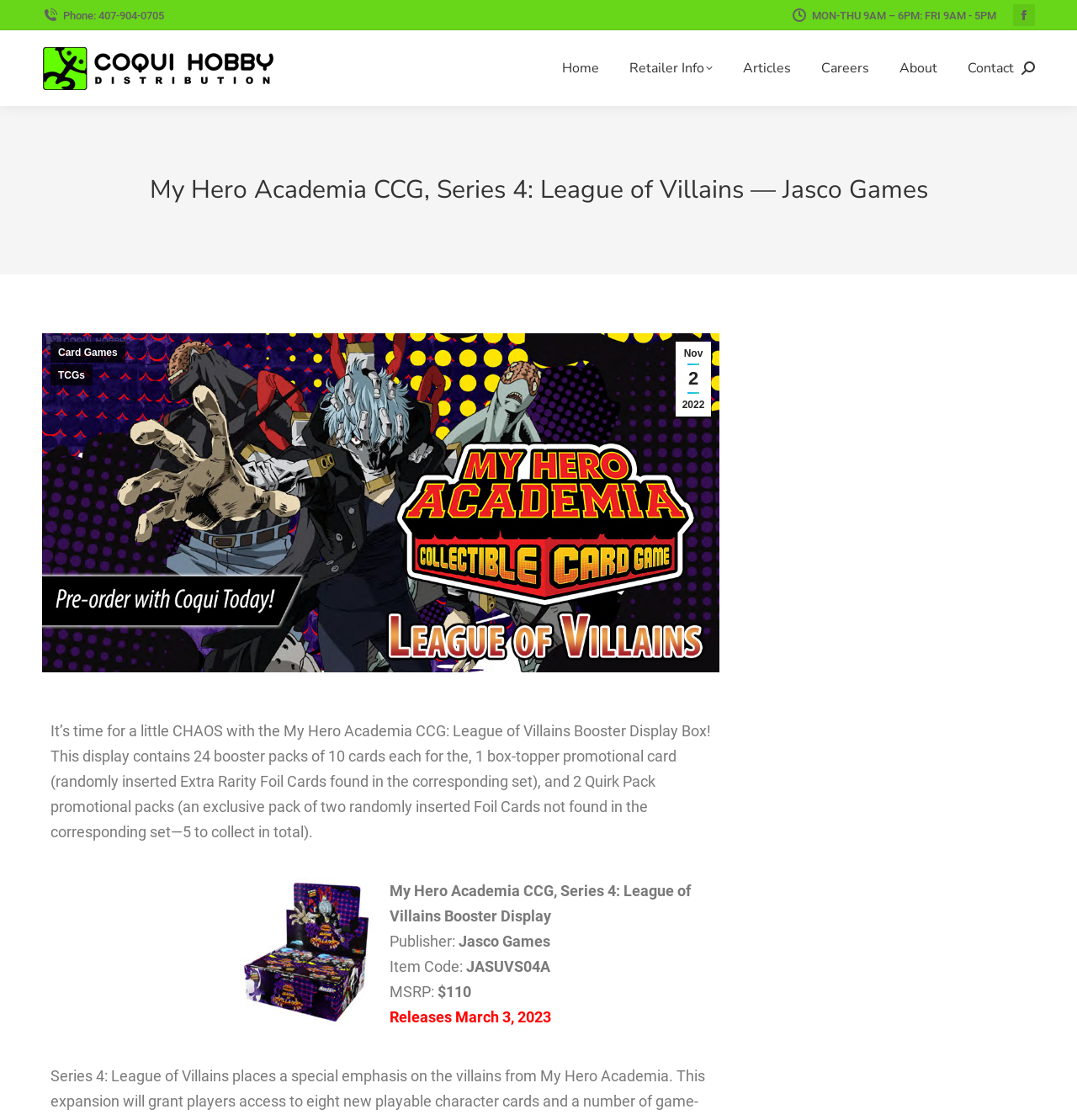Generate a thorough description of the webpage.

The webpage is about the My Hero Academia CCG: League of Villains Booster Display Box. At the top left corner, there is a phone number and business hours listed. On the top right corner, there are social media links, including a Facebook page link. Below the phone number and business hours, there is a navigation menu with links to Home, Retailer Info, Articles, Careers, About, and Contact.

The main content of the webpage is about the My Hero Academia CCG: League of Villains Booster Display Box. There is a large image of the product on the left side, taking up most of the vertical space. On the right side, there is a heading that reads "My Hero Academia CCG, Series 4: League of Villains — Jasco Games". Below the heading, there are links to the release date, category, and subcategory of the product.

Below the links, there is a detailed description of the product, which includes the contents of the booster display box, such as 24 booster packs, 1 box-topper promotional card, and 2 Quirk Pack promotional packs. There is also a link to the product name, "My Hero Academia CCG, Series 4: League of Villains Booster Display", with an accompanying image.

Further down, there are details about the product, including the publisher, item code, MSRP, and release date. The release date is listed as March 3, 2023. At the very bottom of the page, there is a "Go to Top" link with an accompanying image.